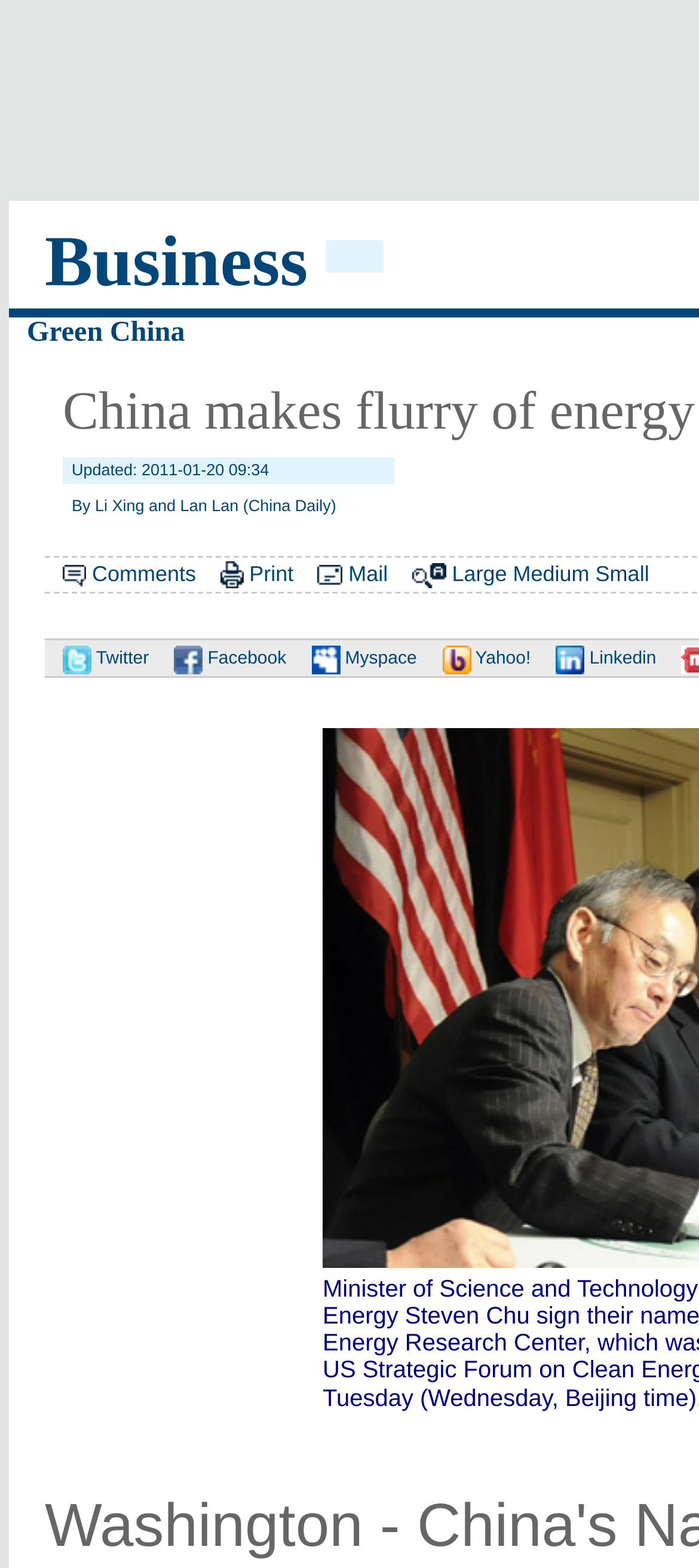How many social media links are available on this webpage?
Could you answer the question with a detailed and thorough explanation?

I counted the number of social media links by examining the link elements with text 'Twitter', 'Facebook', 'Myspace', 'Yahoo!', 'Linkedin', and their corresponding image elements. There are 7 social media links in total.